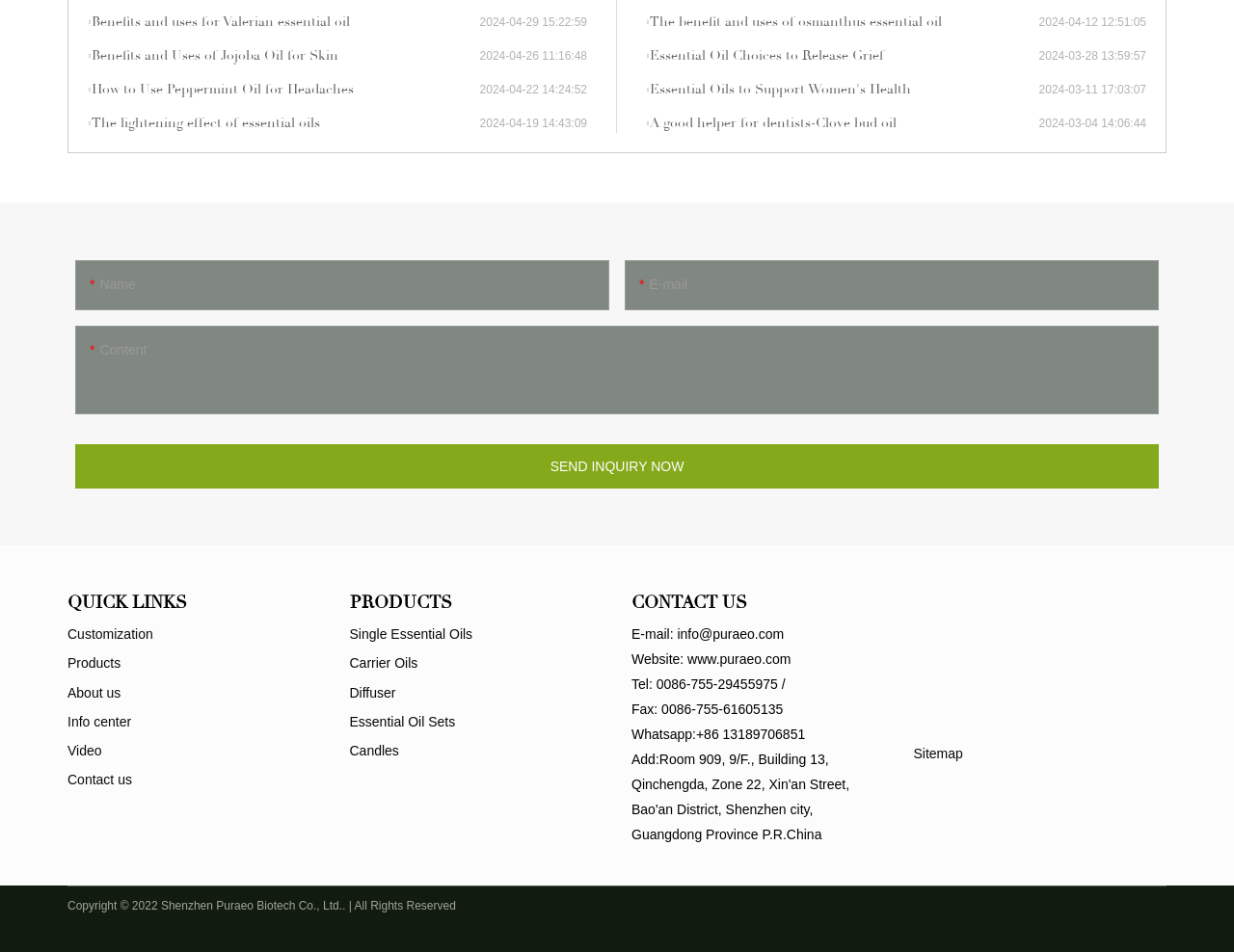What is the company name behind this website?
Please provide a single word or phrase in response based on the screenshot.

Shenzhen Puraeo Biotech Co., Ltd.